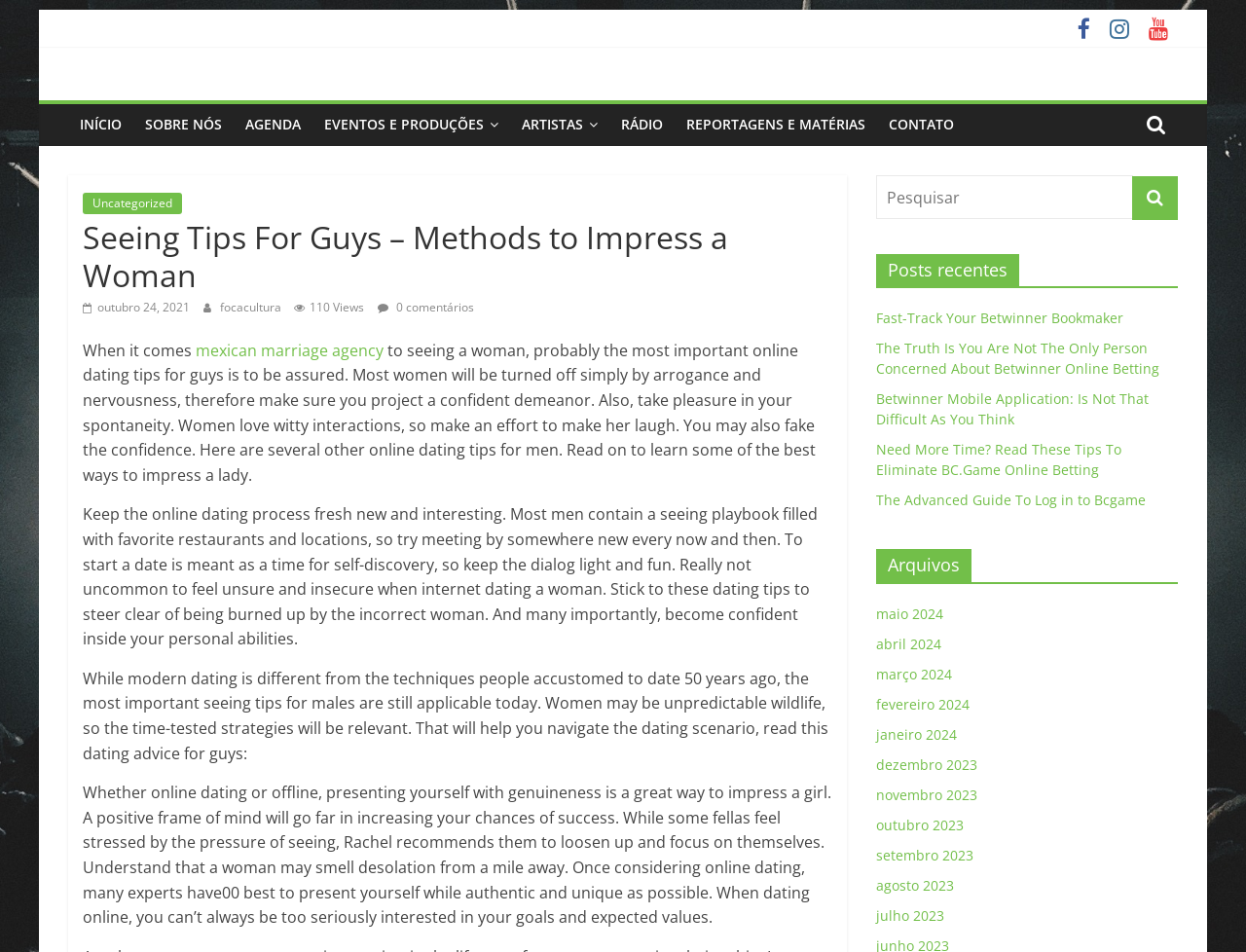Locate the bounding box coordinates of the segment that needs to be clicked to meet this instruction: "Read the article about 'Seeing Tips For Guys – Methods to Impress a Woman'".

[0.066, 0.225, 0.668, 0.309]